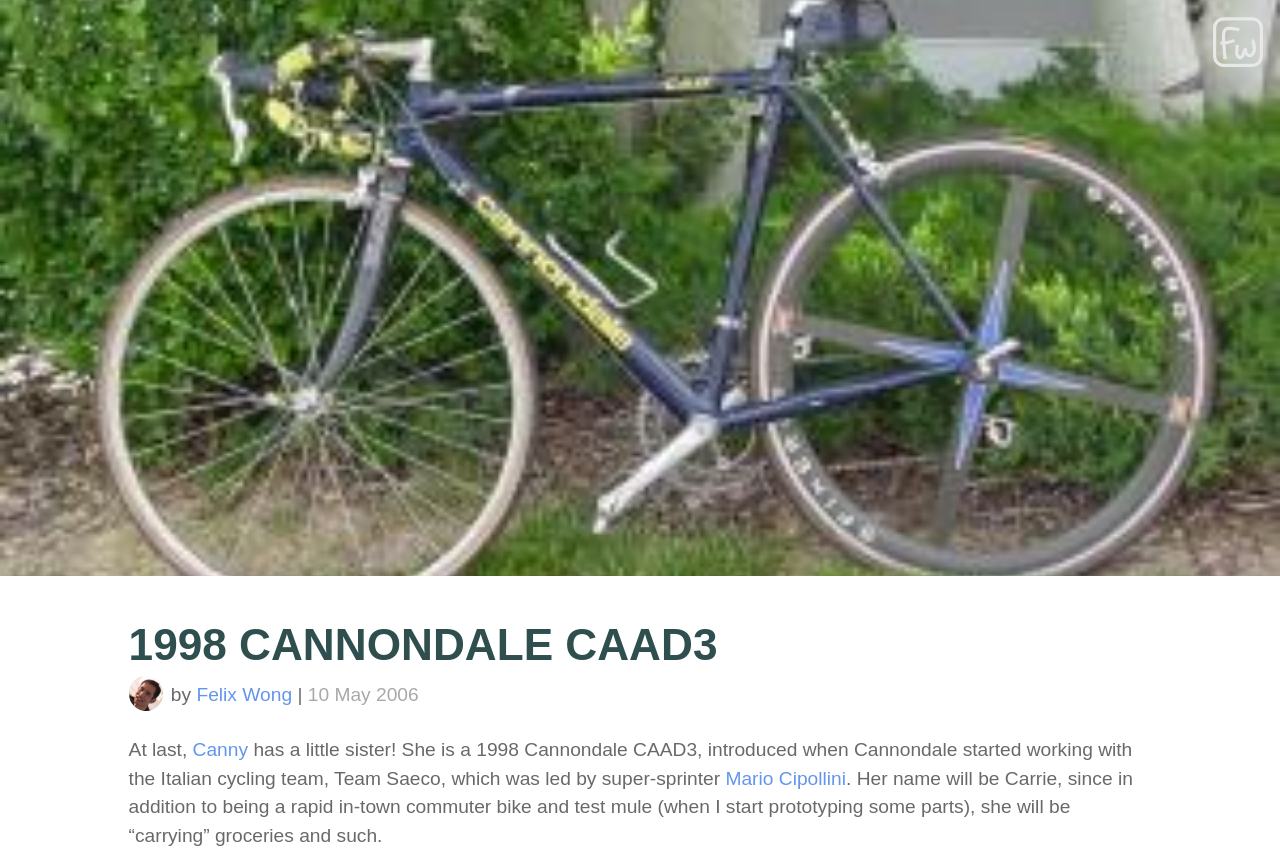What is the bike used for?
Look at the screenshot and provide an in-depth answer.

The bike is used as a commuter bike, as mentioned in the text, and it will also be used as a test mule for prototyping some parts and for carrying groceries.